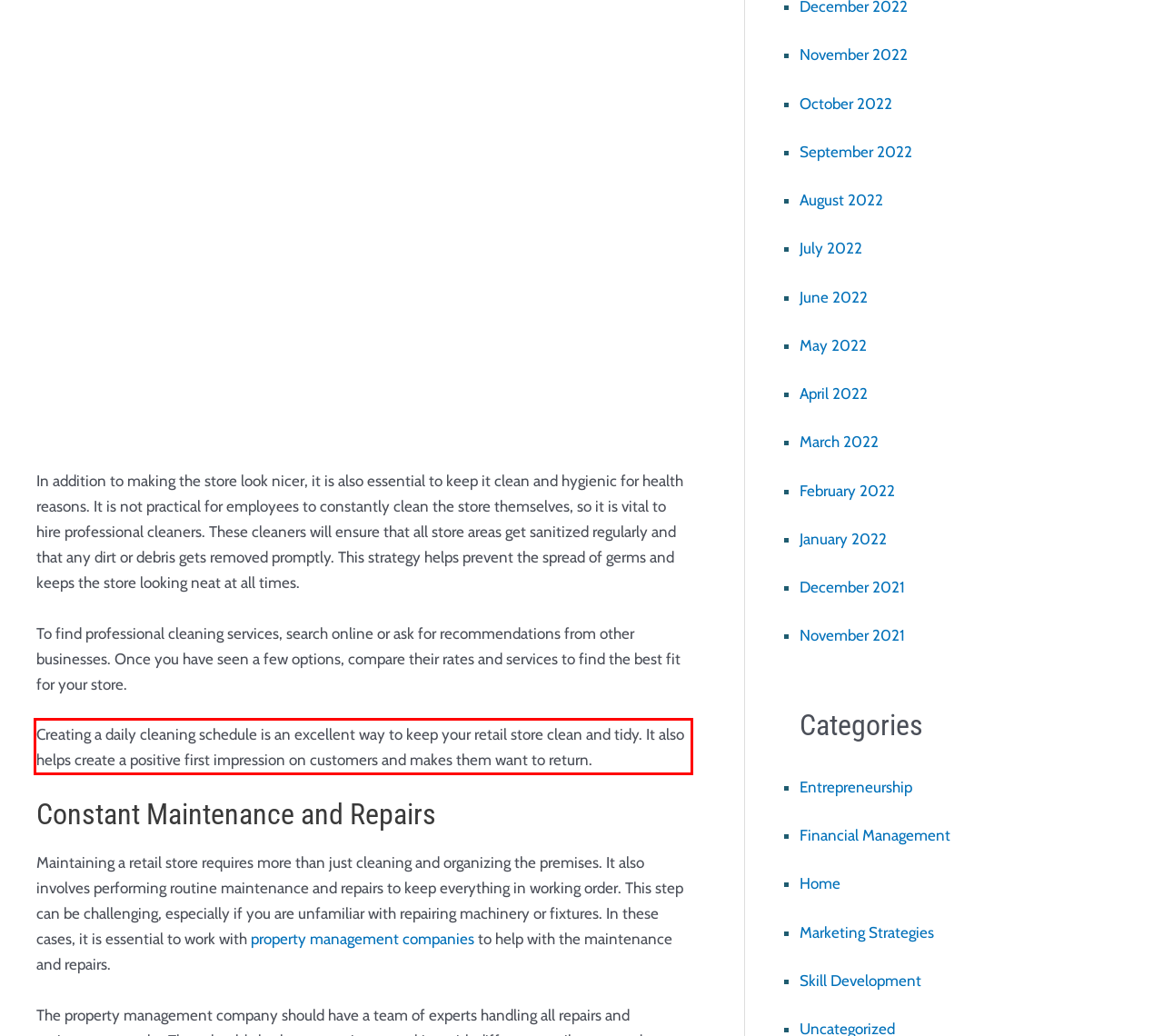Please identify the text within the red rectangular bounding box in the provided webpage screenshot.

Creating a daily cleaning schedule is an excellent way to keep your retail store clean and tidy. It also helps create a positive first impression on customers and makes them want to return.